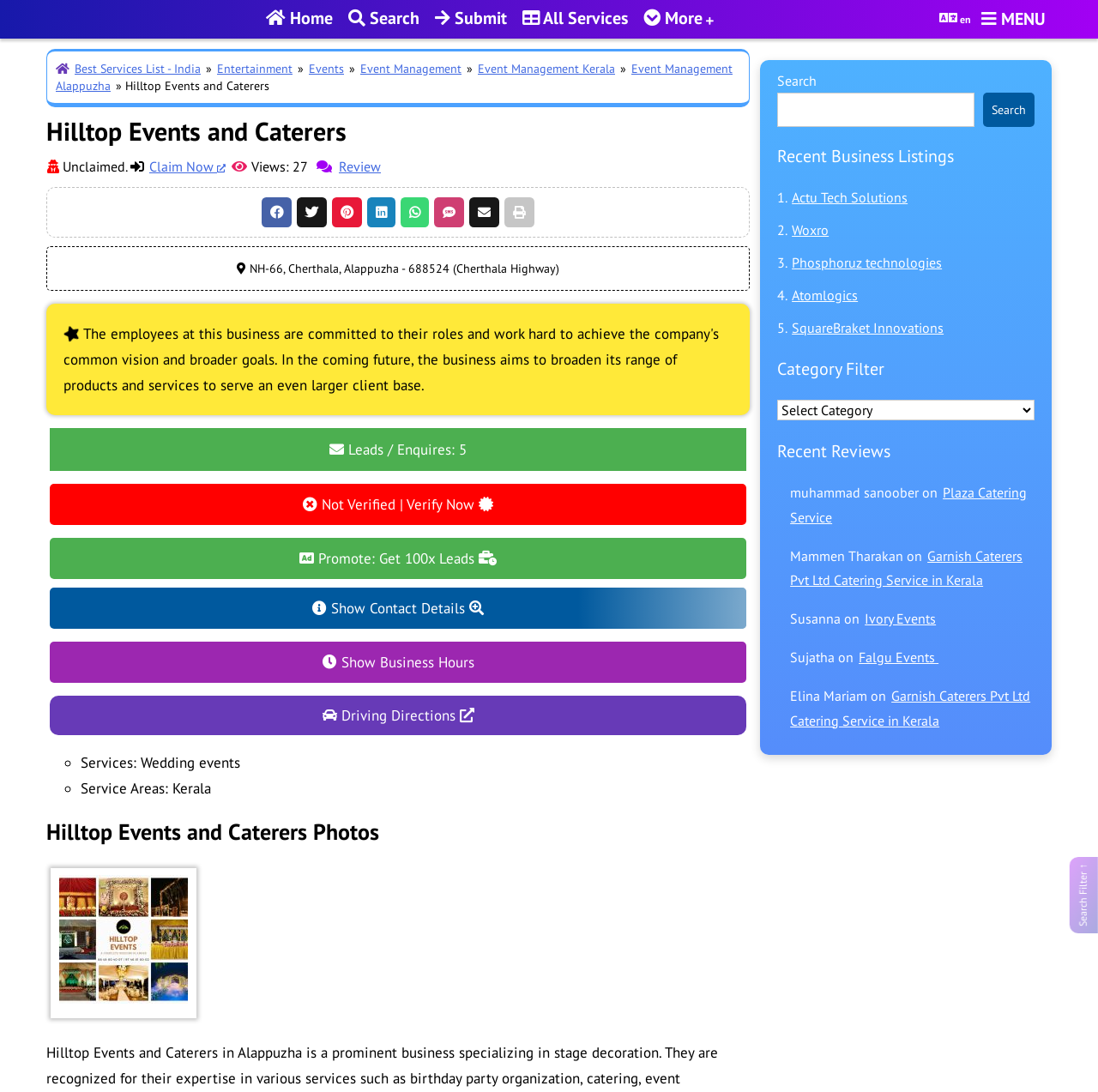What is the address of the business?
Respond with a short answer, either a single word or a phrase, based on the image.

NH-66, Cherthala, Alappuzha - 688524